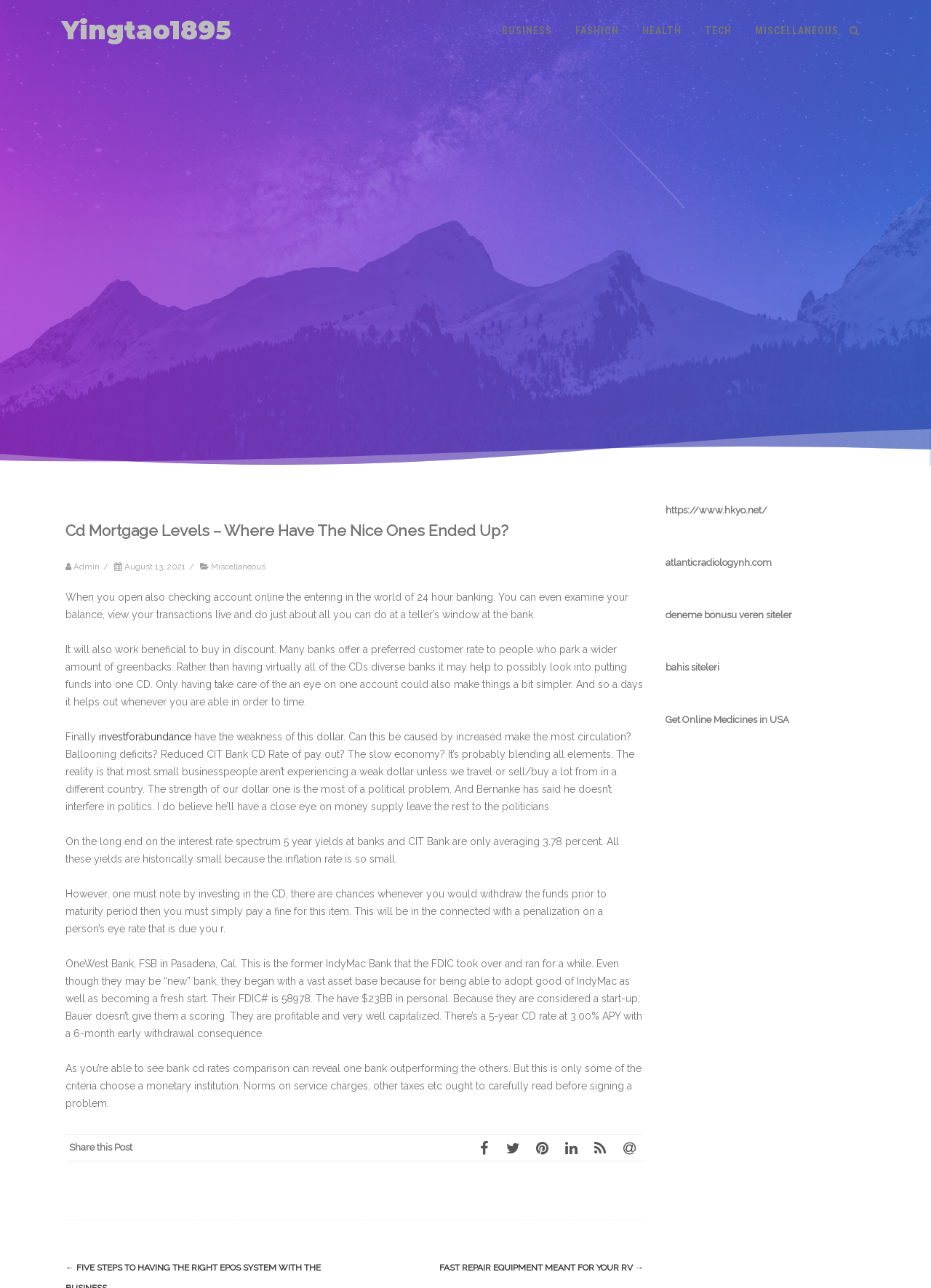Examine the screenshot and answer the question in as much detail as possible: What is the consequence of withdrawing funds from a CD before maturity?

According to the blog post, if you withdraw funds from a CD before the maturity period, you will have to pay a penalty, which will be deducted from the interest rate you are supposed to receive.